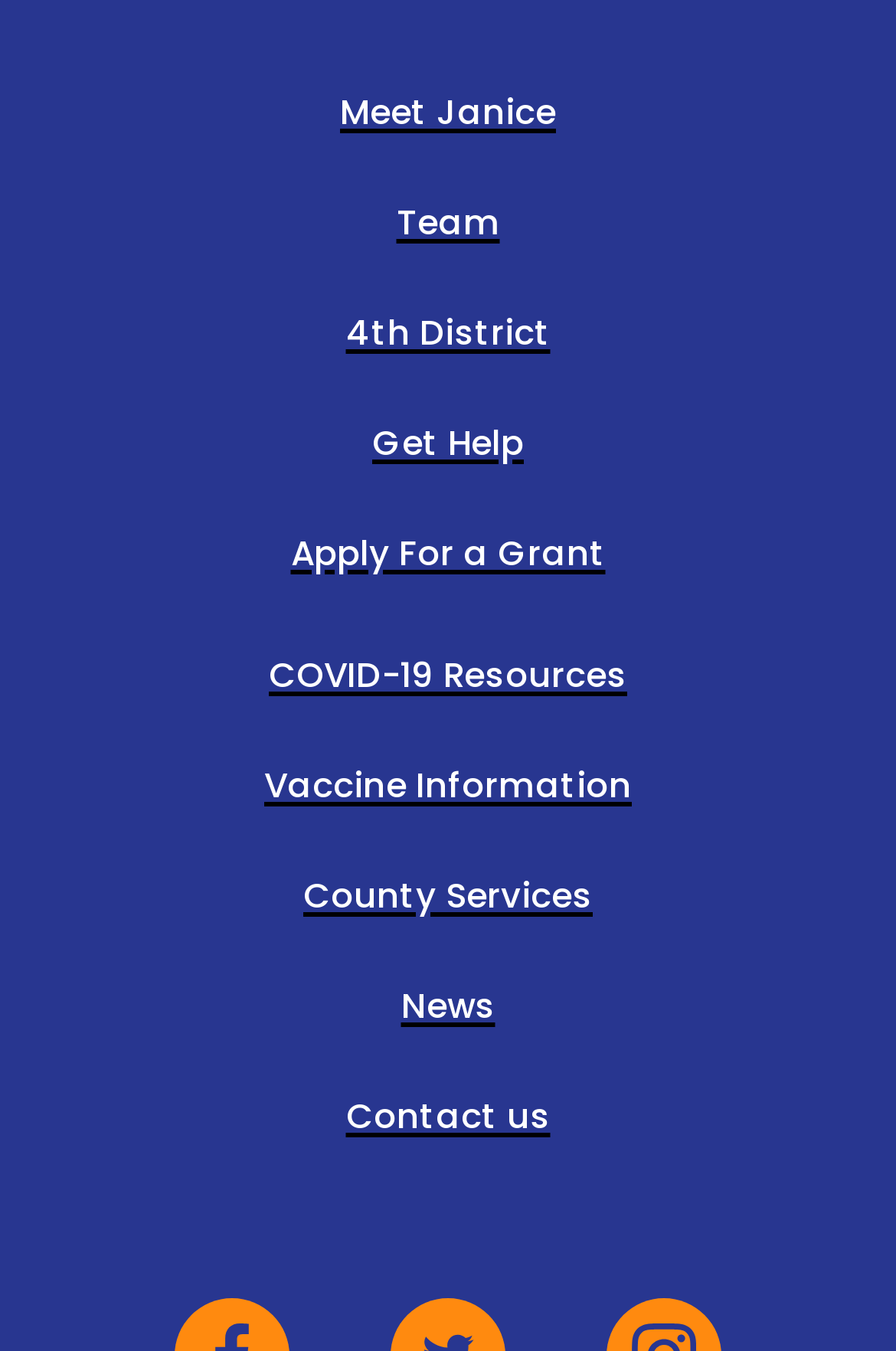Can you find the bounding box coordinates for the element to click on to achieve the instruction: "learn about Janice"?

[0.379, 0.064, 0.621, 0.1]